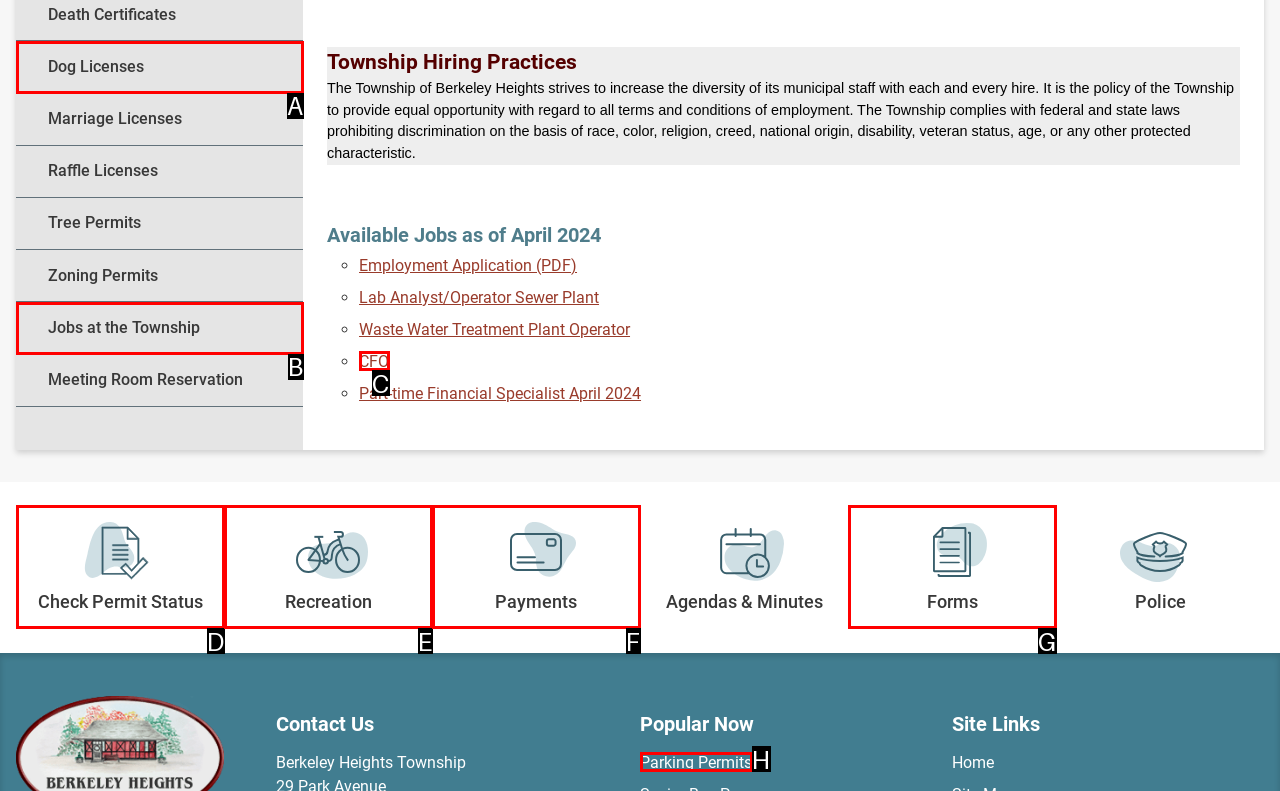Find the HTML element that matches the description provided: Archive
Answer using the corresponding option letter.

None